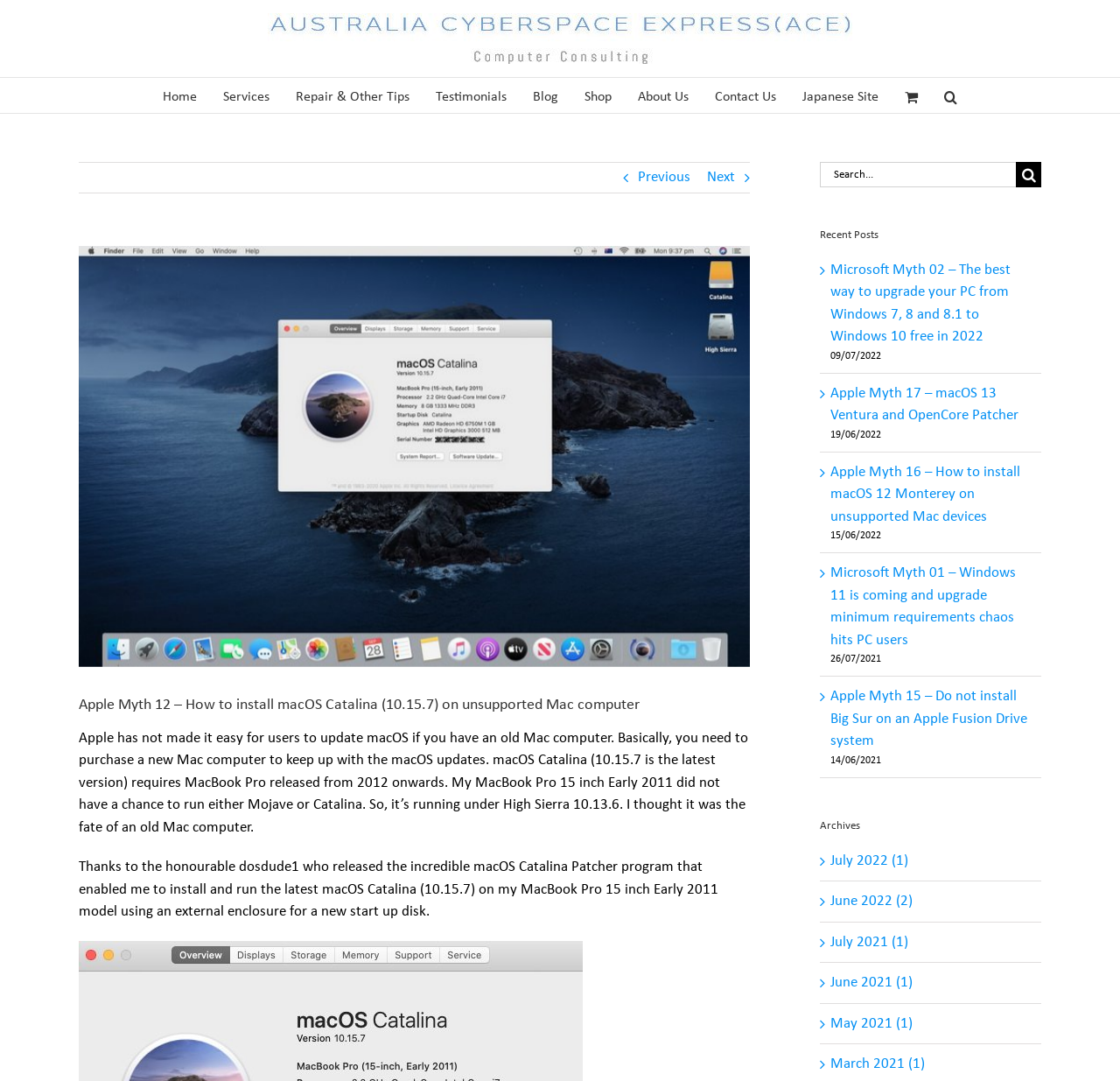How many recent posts are listed?
Please provide a detailed answer to the question.

The webpage lists 5 recent posts, including 'Microsoft Myth 02 – The best way to upgrade your PC from Windows 7, 8 and 8.1 to Windows 10 free in 2022', 'Apple Myth 17 – macOS 13 Ventura and OpenCore Patcher', 'Apple Myth 16 – How to install macOS 12 Monterey on unsupported Mac devices', 'Microsoft Myth 01 – Windows 11 is coming and upgrade minimum requirements chaos hits PC users', and 'Apple Myth 15 – Do not install Big Sur on an Apple Fusion Drive system'.